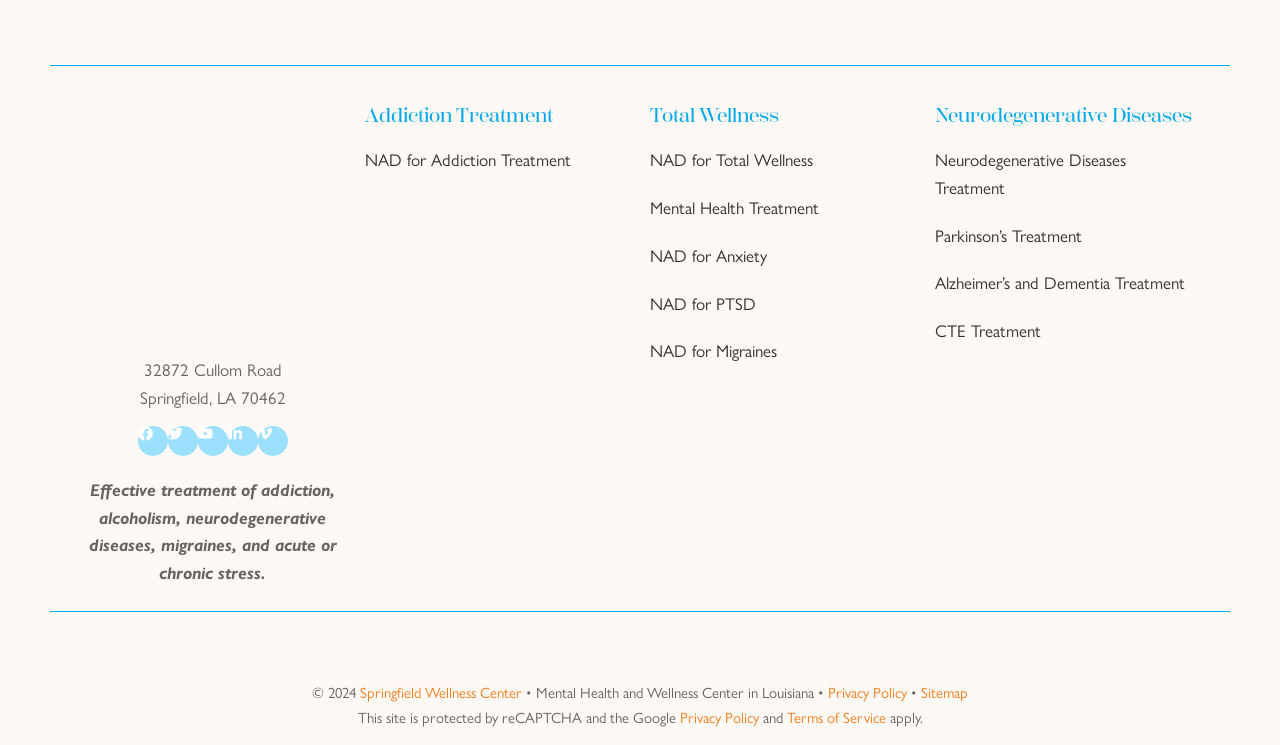Kindly determine the bounding box coordinates of the area that needs to be clicked to fulfill this instruction: "Learn about NAD for Migraines".

[0.508, 0.453, 0.64, 0.49]